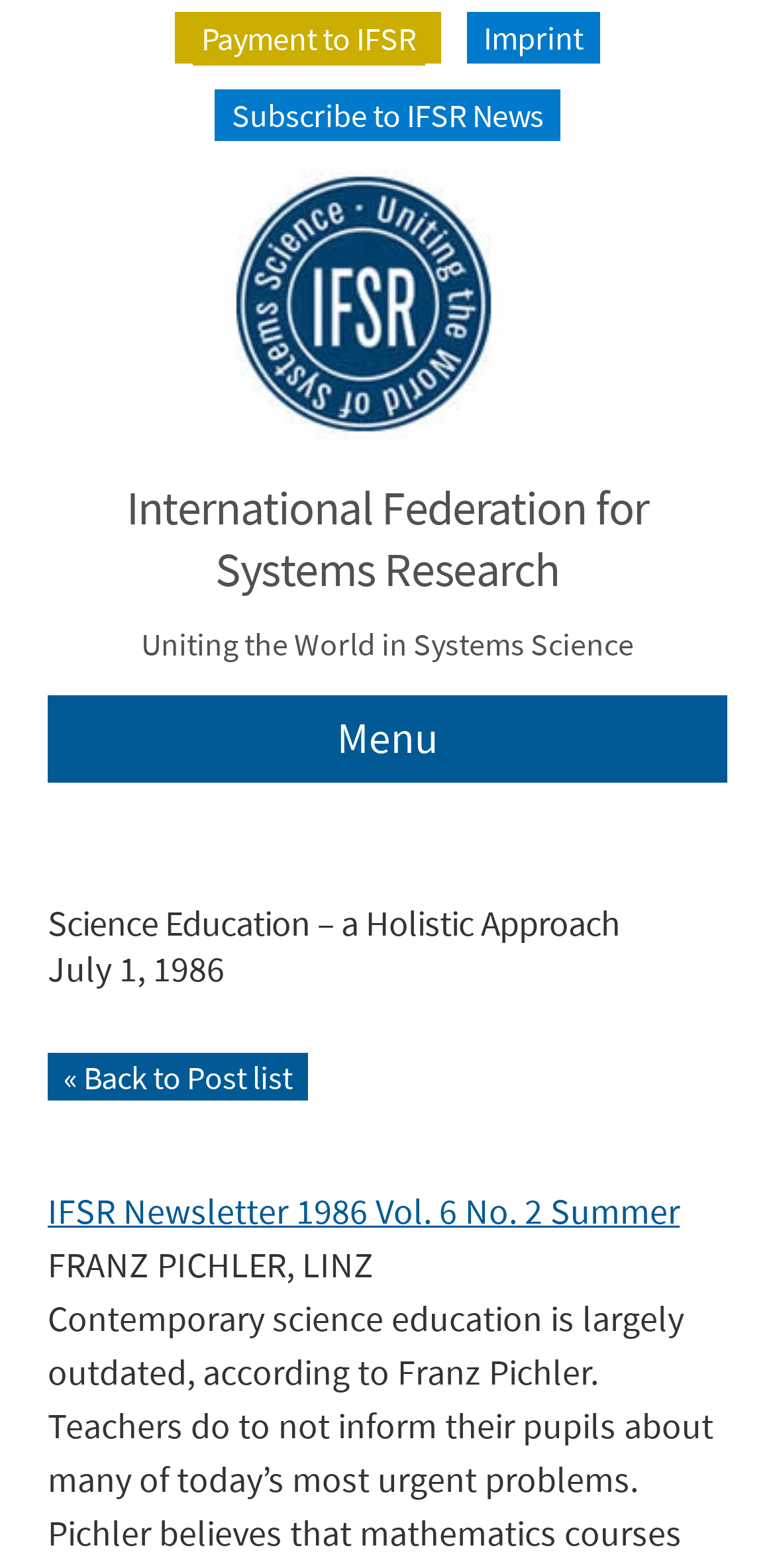Explain in detail what you observe on this webpage.

The webpage is about the International Federation for Systems Research, with a focus on Science Education and a holistic approach. At the top left, there is a link to "Payment to IFSR" and an image of the International Federation for Systems Research logo. To the right of the logo, there are links to "Imprint" and "Subscribe to IFSR News". 

Below the logo, there is a heading that reads "International Federation for Systems Research", which is also a link. Next to it, there is another heading that says "Uniting the World in Systems Science". 

On the top right, there is a link to "Menu" and a link to "Skip to content". Below the "Skip to content" link, there is a header section that contains a heading that reads "Science Education – a Holistic Approach", a static text that says "July 1, 1986", and a link to "« Back to Post list". 

Further down, there is a link to "IFSR Newsletter 1986 Vol. 6 No. 2 Summer" and a static text that says "FRANZ PICHLER, LINZ".